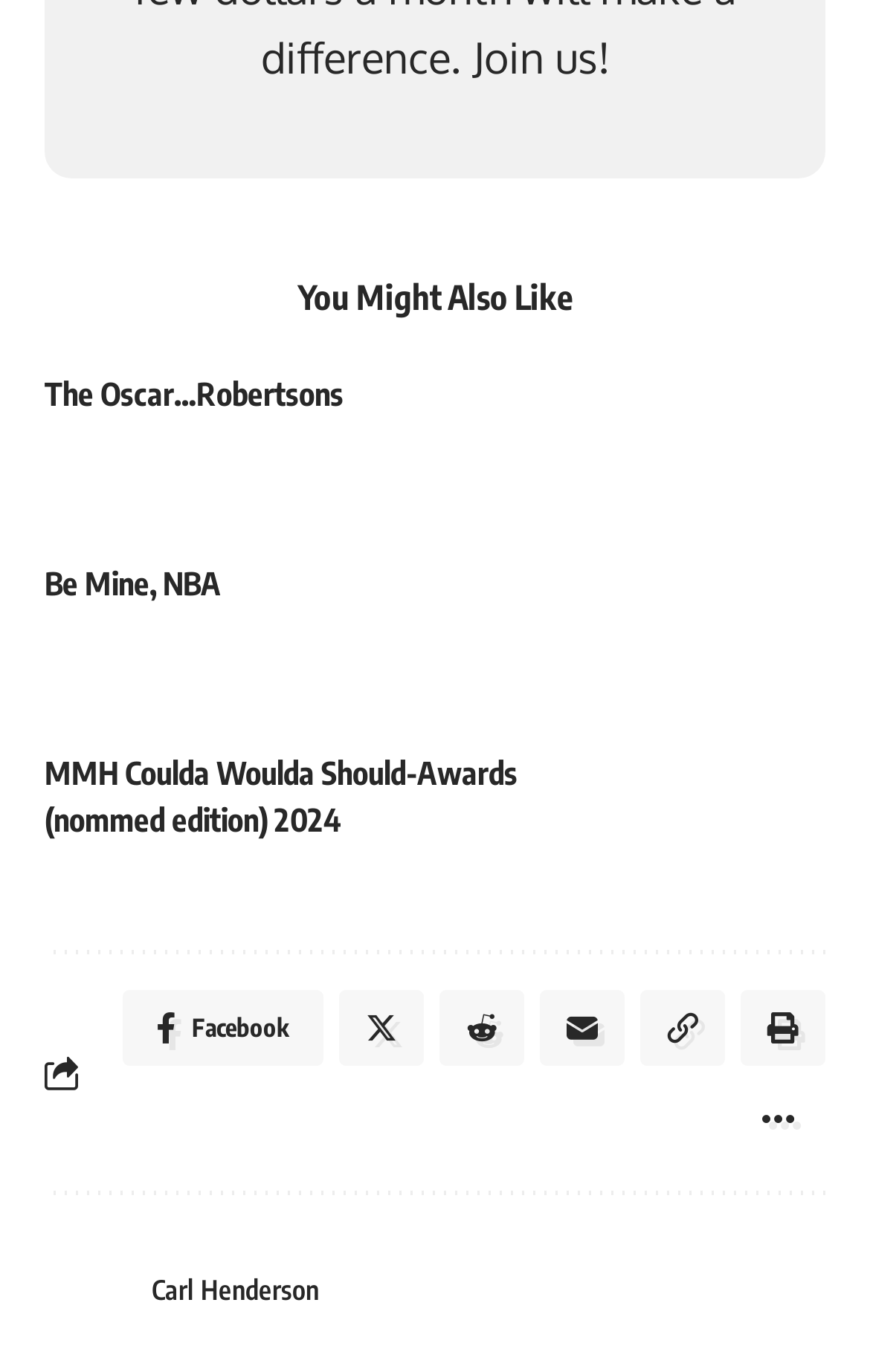Please determine the bounding box coordinates of the element's region to click in order to carry out the following instruction: "Share on Facebook". The coordinates should be four float numbers between 0 and 1, i.e., [left, top, right, bottom].

[0.141, 0.722, 0.372, 0.777]